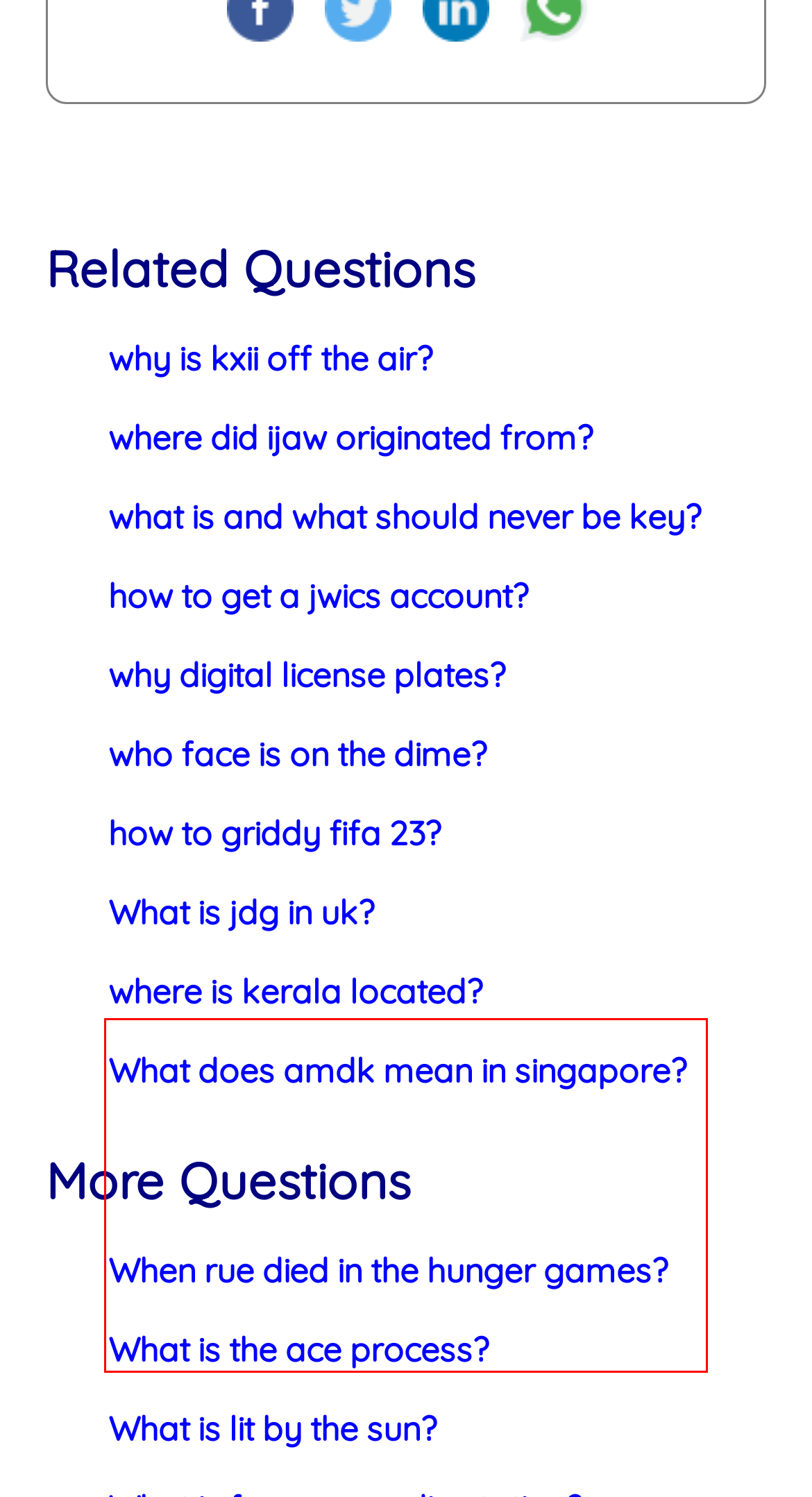You are presented with a webpage screenshot featuring a red bounding box. Perform OCR on the text inside the red bounding box and extract the content.

Unlocking the bootloader simply means unlocking the lock of your smartphone. Many smartphone manufacturers turn off their smartphone’s bootloader due to security issues.